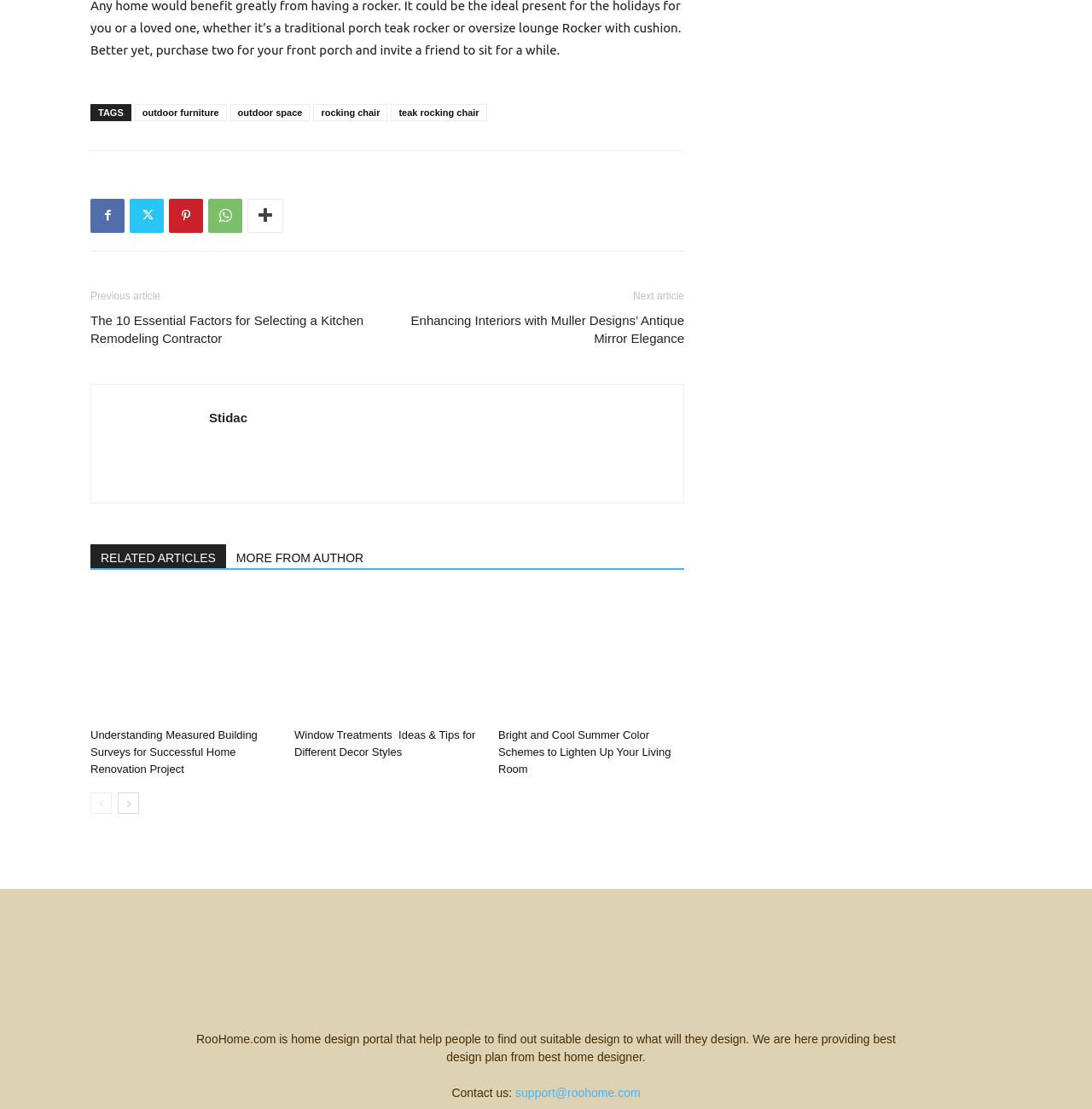Please indicate the bounding box coordinates of the element's region to be clicked to achieve the instruction: "read previous article". Provide the coordinates as four float numbers between 0 and 1, i.e., [left, top, right, bottom].

[0.083, 0.281, 0.336, 0.313]